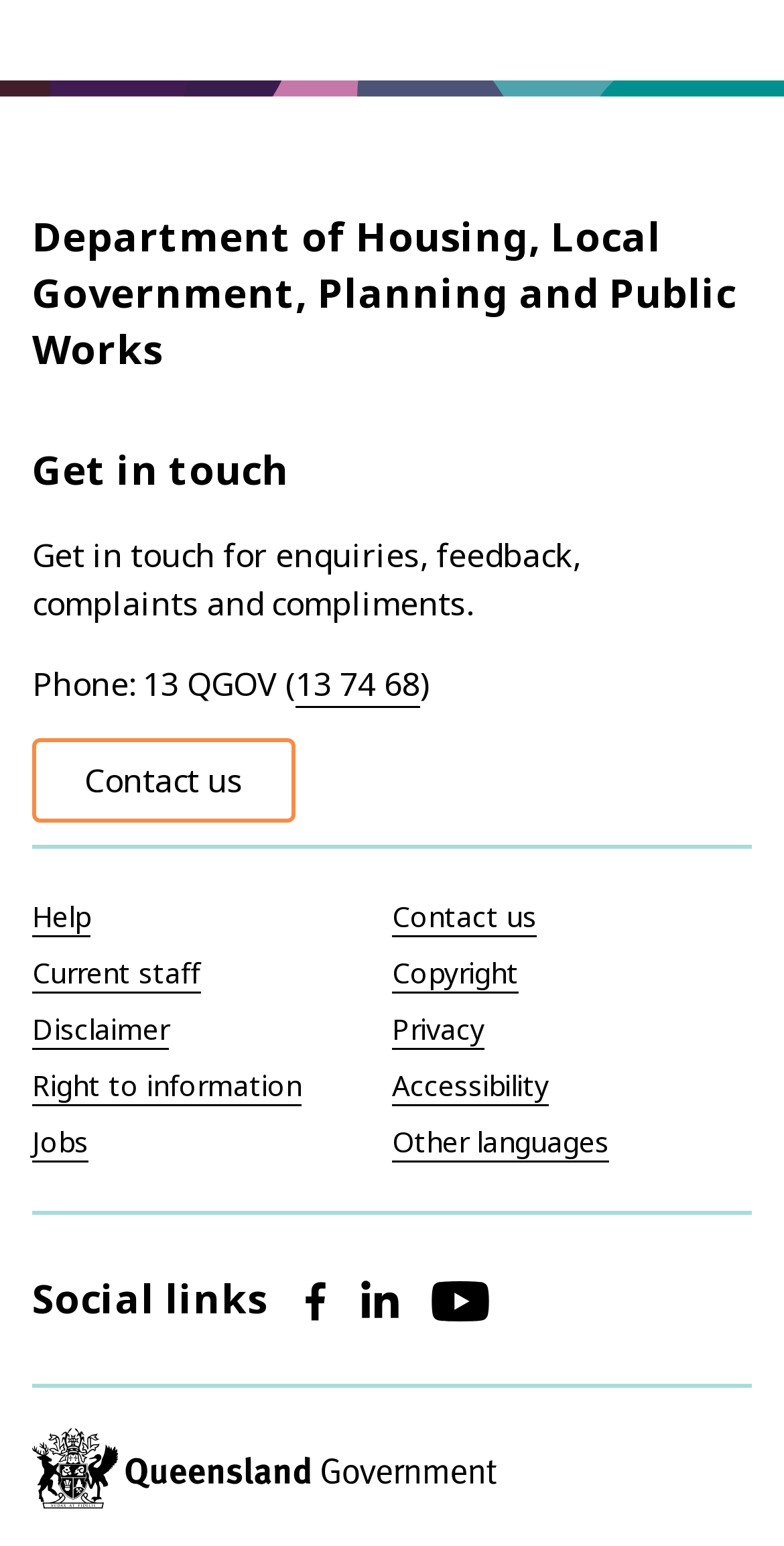What is the department's name?
Please answer the question with as much detail and depth as you can.

The department's name is mentioned in the heading at the top of the webpage, which is 'Department of Housing, Local Government, Planning and Public Works'.